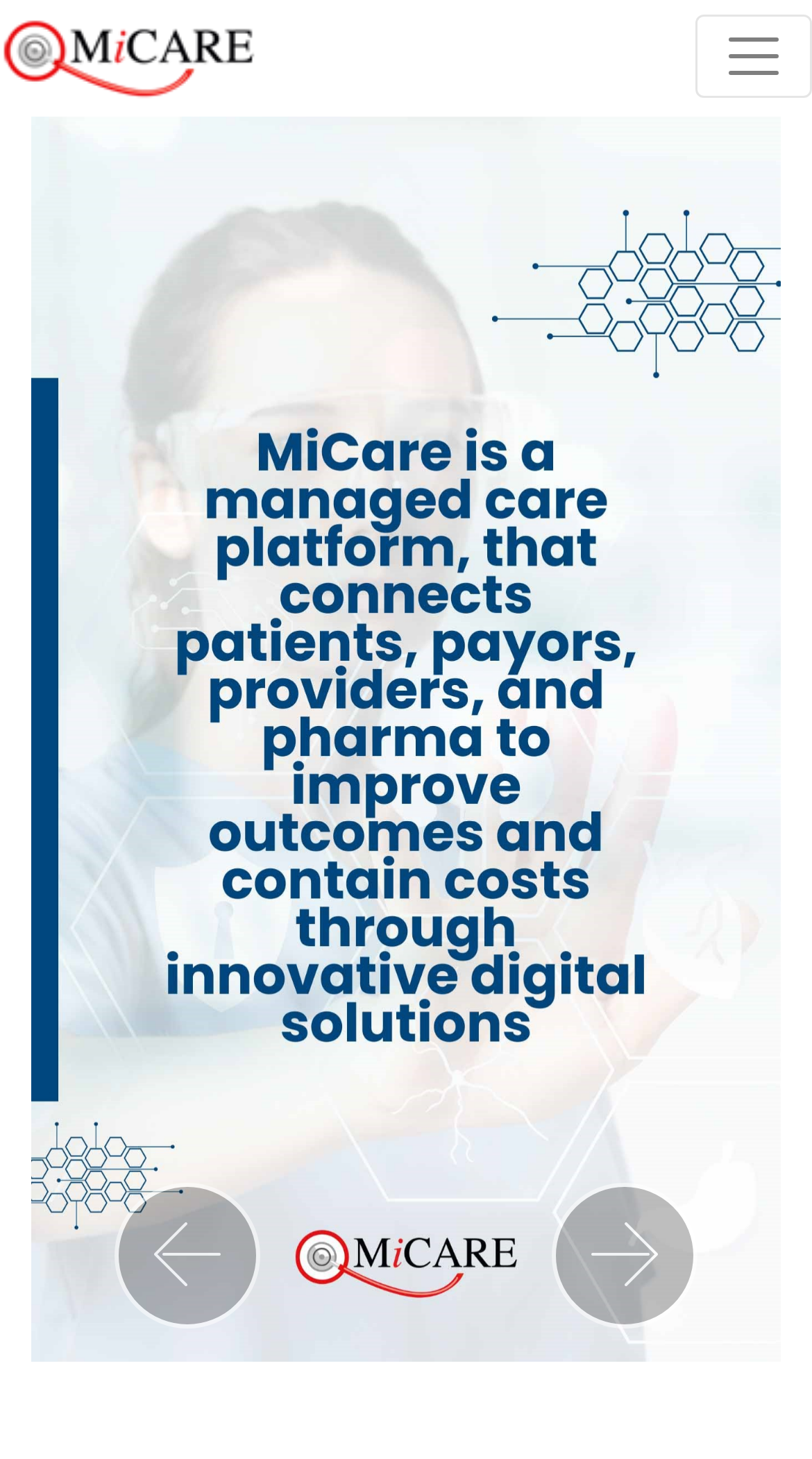Review the image closely and give a comprehensive answer to the question: How many buttons are there on the webpage?

There are three buttons on the webpage: one at the top right corner with no text, and two at the bottom with the texts 'Previous' and 'Next'.